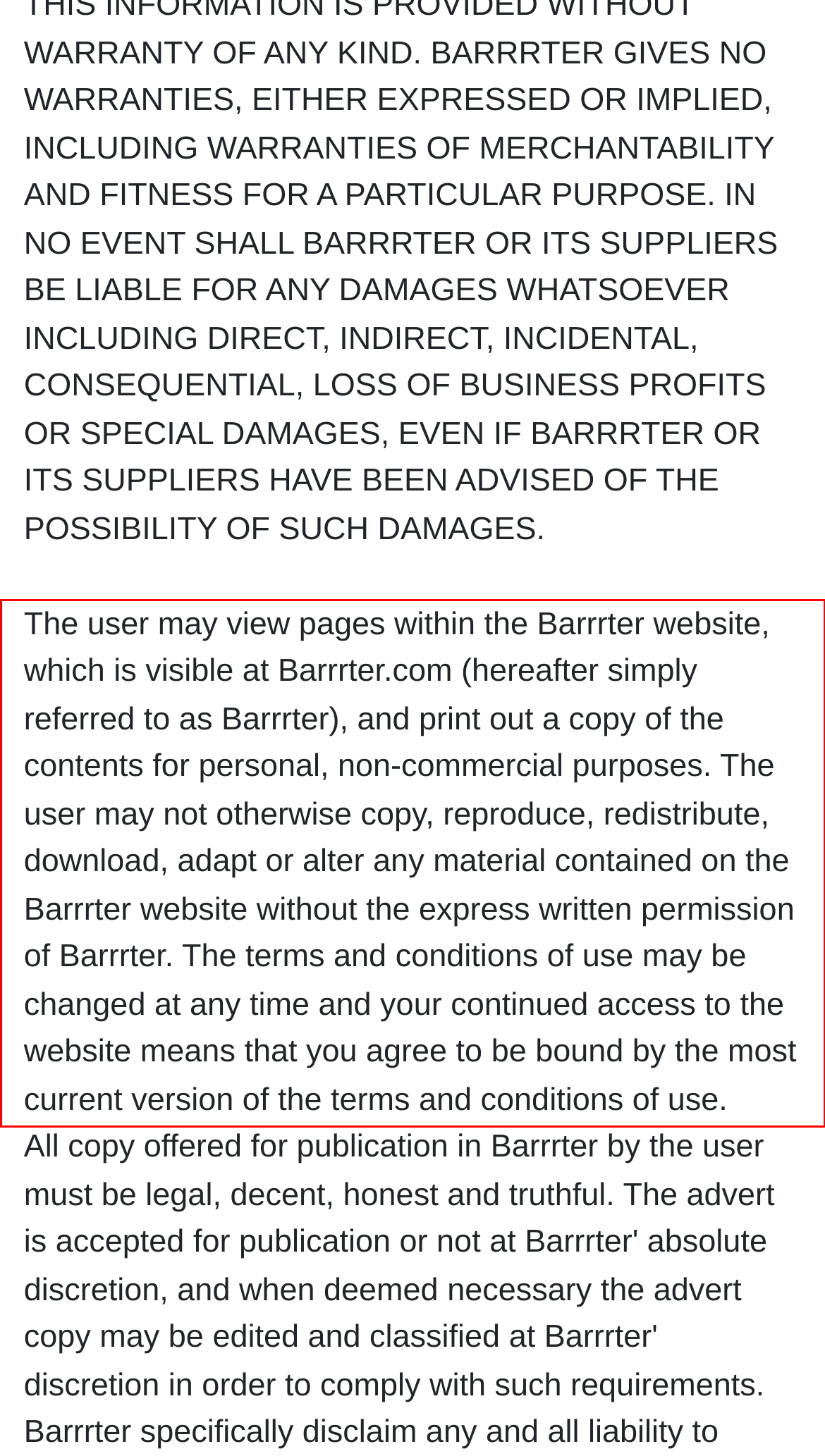With the given screenshot of a webpage, locate the red rectangle bounding box and extract the text content using OCR.

The user may view pages within the Barrrter website, which is visible at Barrrter.com (hereafter simply referred to as Barrrter), and print out a copy of the contents for personal, non-commercial purposes. The user may not otherwise copy, reproduce, redistribute, download, adapt or alter any material contained on the Barrrter website without the express written permission of Barrrter. The terms and conditions of use may be changed at any time and your continued access to the website means that you agree to be bound by the most current version of the terms and conditions of use.